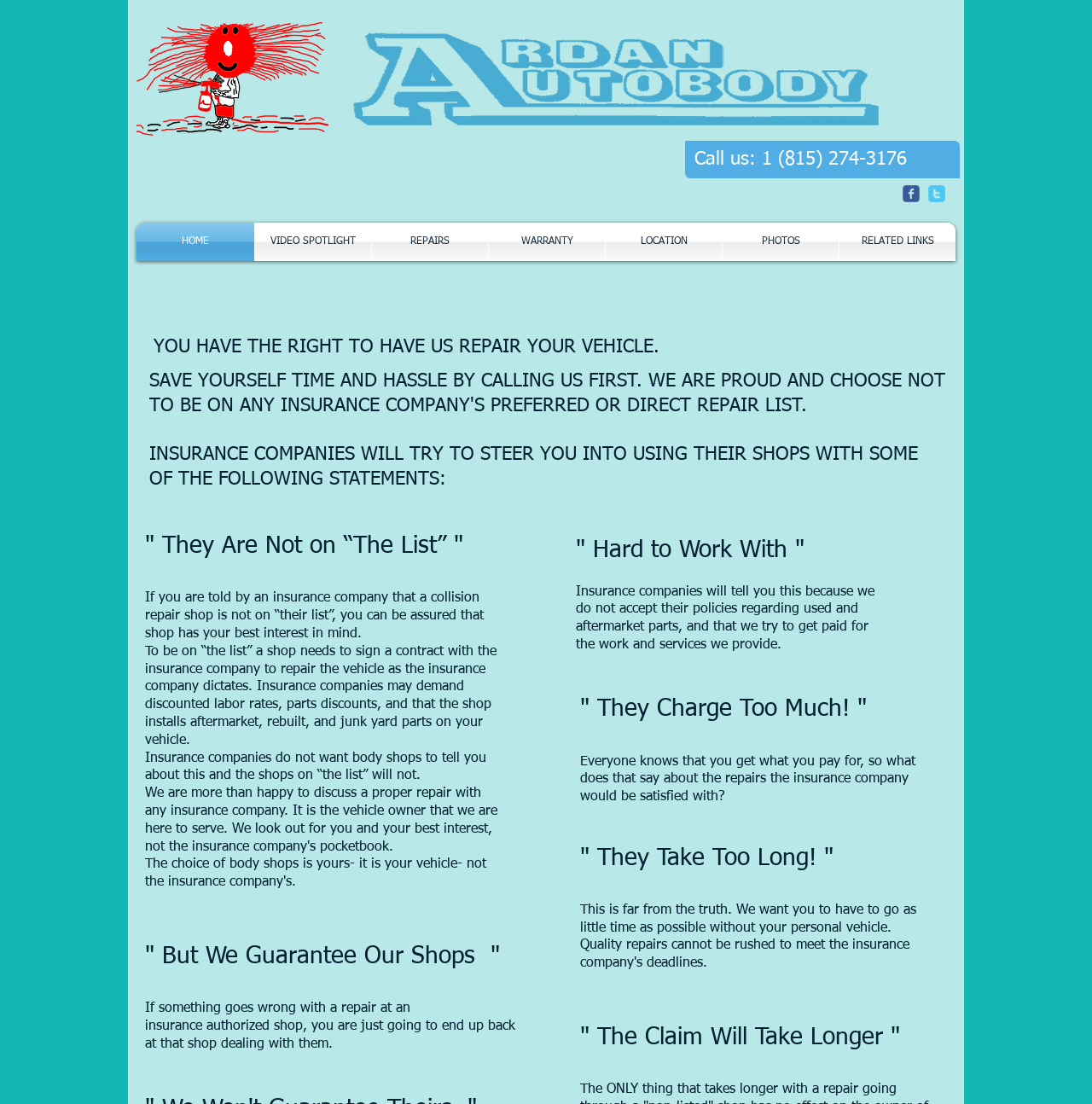Identify the bounding box coordinates of the element that should be clicked to fulfill this task: "Get directions to the LOCATION". The coordinates should be provided as four float numbers between 0 and 1, i.e., [left, top, right, bottom].

[0.555, 0.201, 0.661, 0.236]